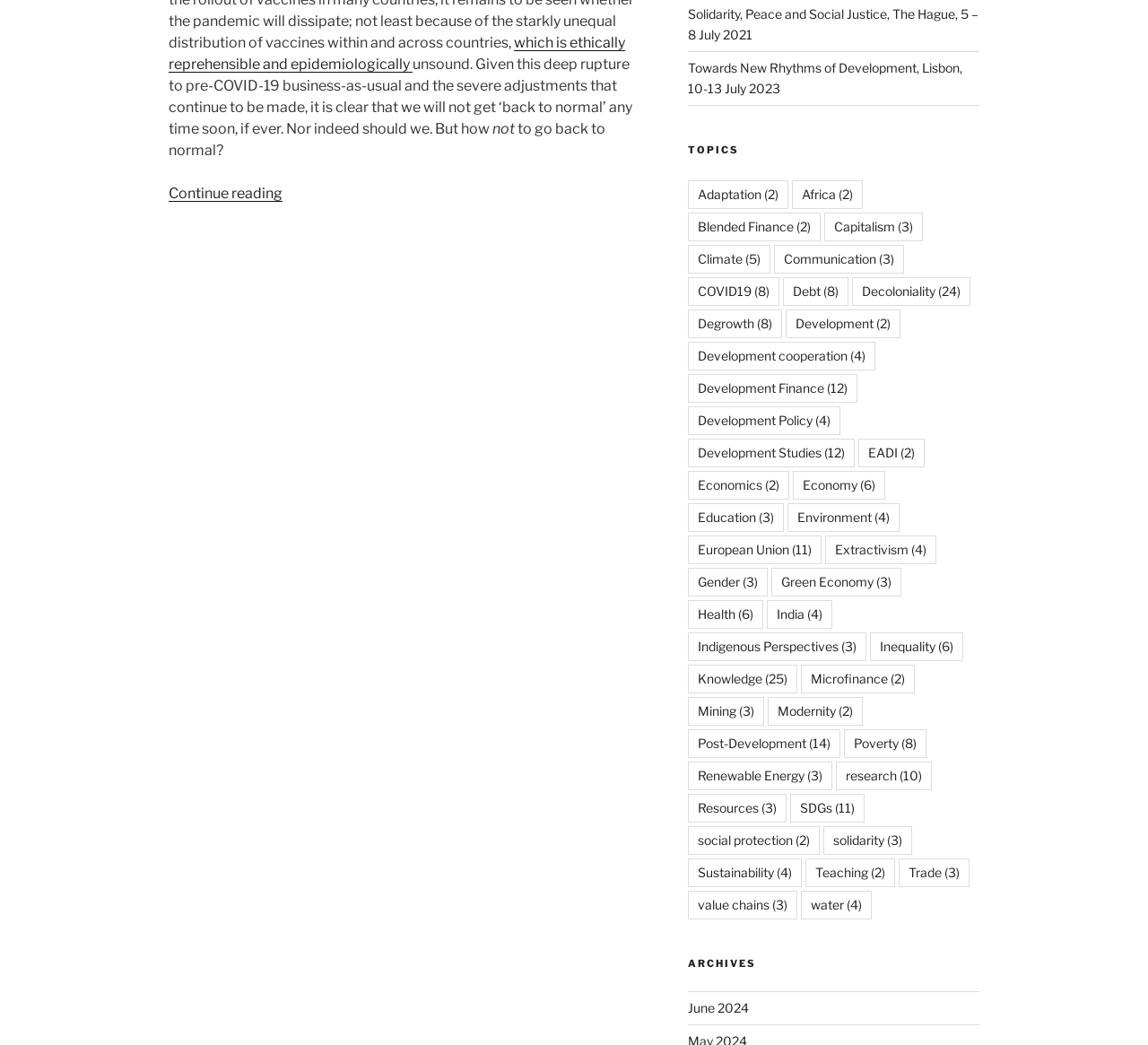Specify the bounding box coordinates of the area to click in order to execute this command: 'Discover articles related to 'Climate''. The coordinates should consist of four float numbers ranging from 0 to 1, and should be formatted as [left, top, right, bottom].

[0.599, 0.235, 0.671, 0.262]